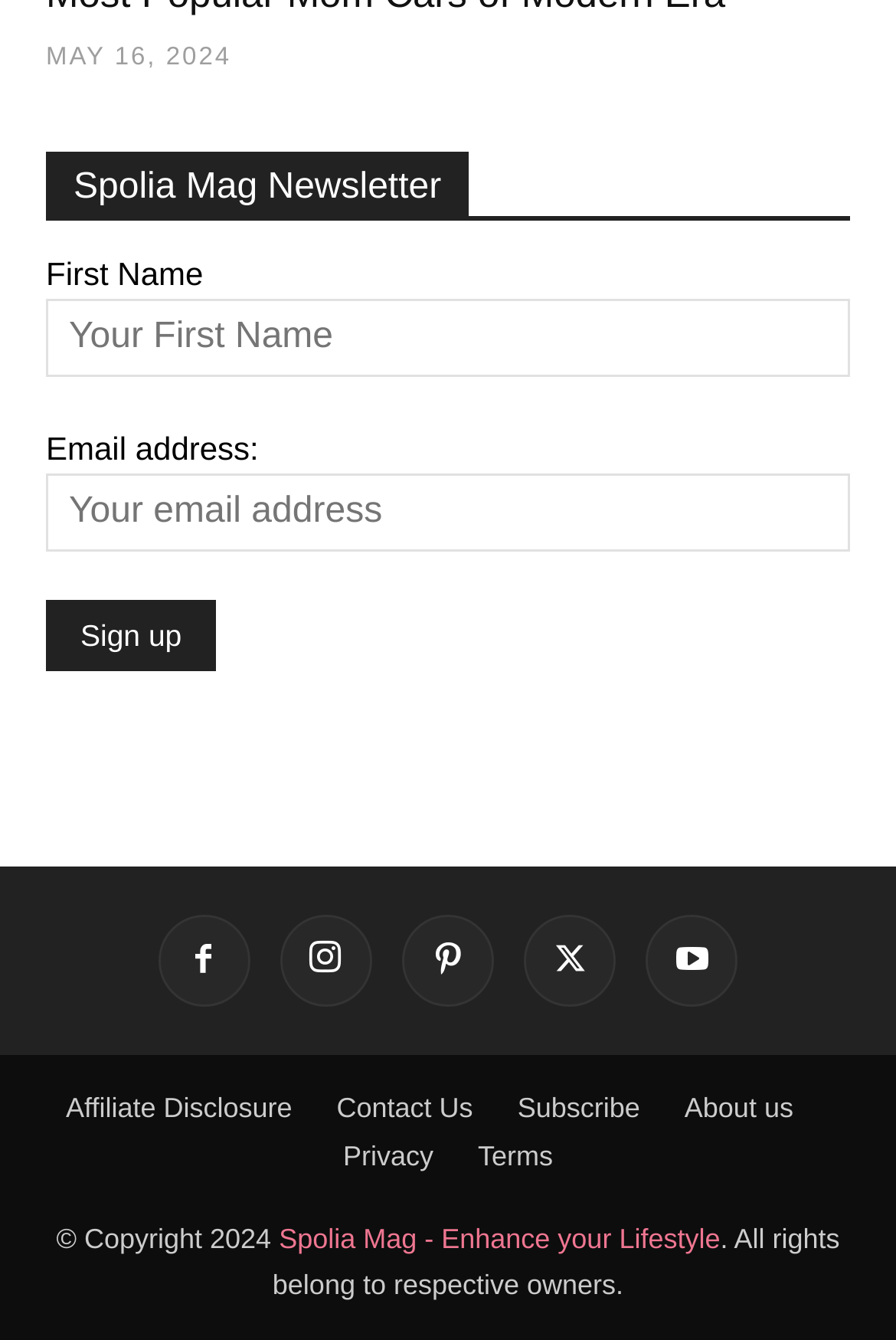What is the label of the button below the 'Email address' textbox?
Please answer the question with as much detail as possible using the screenshot.

The button element is placed below the 'Email address' textbox, and its OCR text is 'Sign up', which suggests that this button is used to sign up for a newsletter or service.